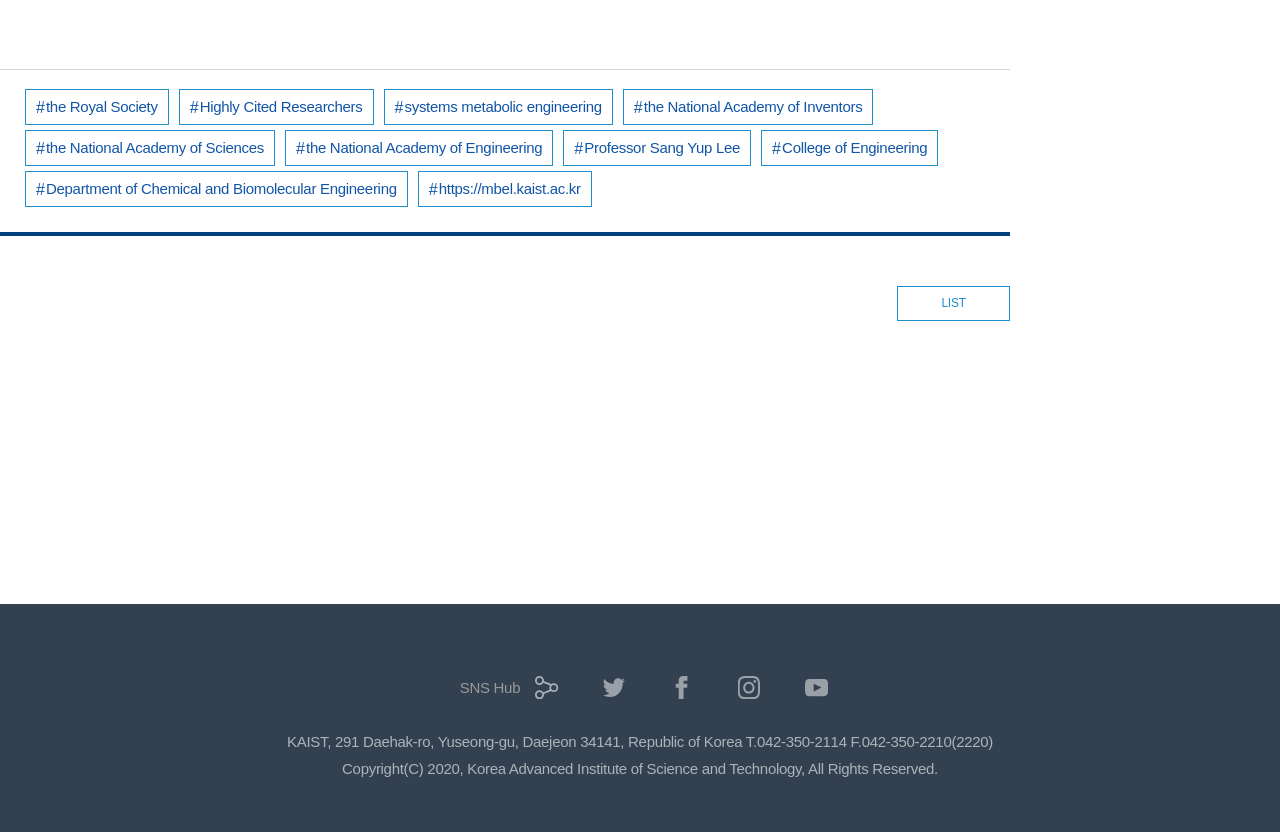Determine the bounding box coordinates for the region that must be clicked to execute the following instruction: "View recent articles".

None